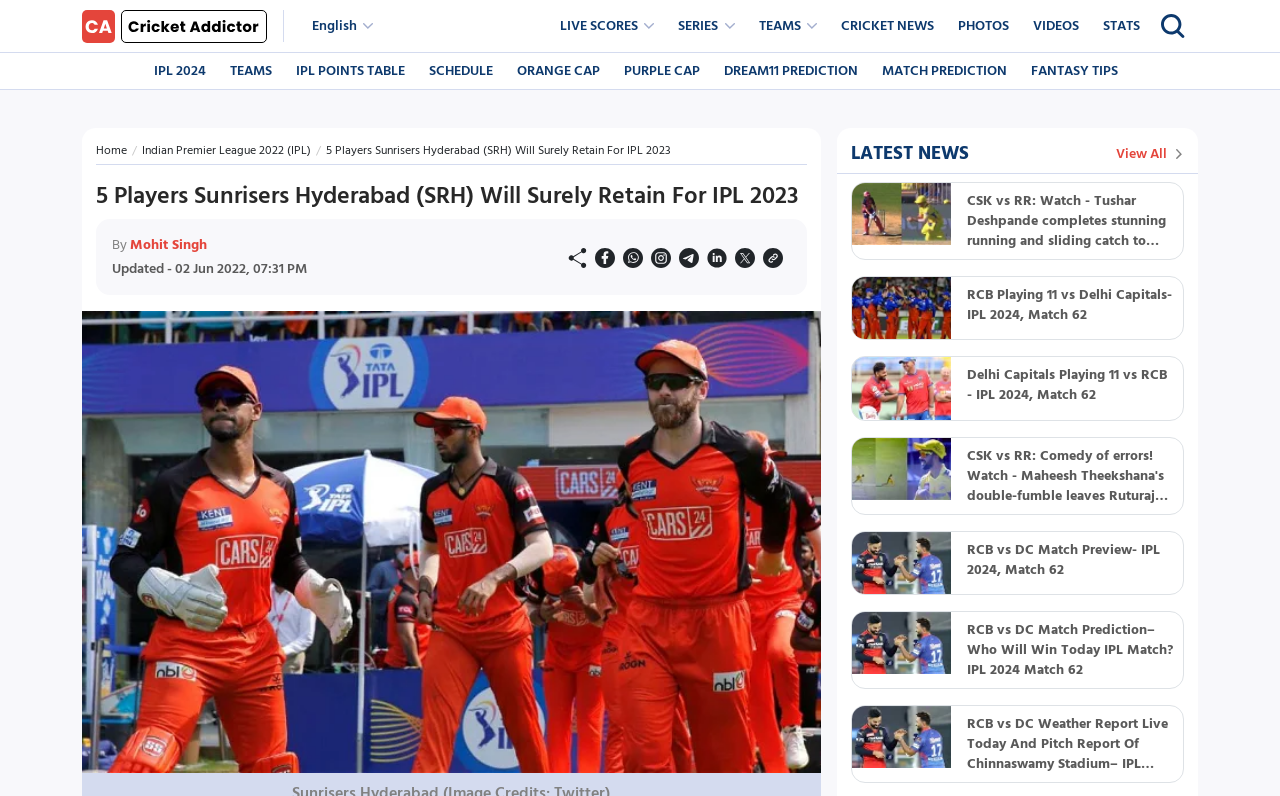How many articles are listed on the webpage?
Refer to the image and respond with a one-word or short-phrase answer.

5